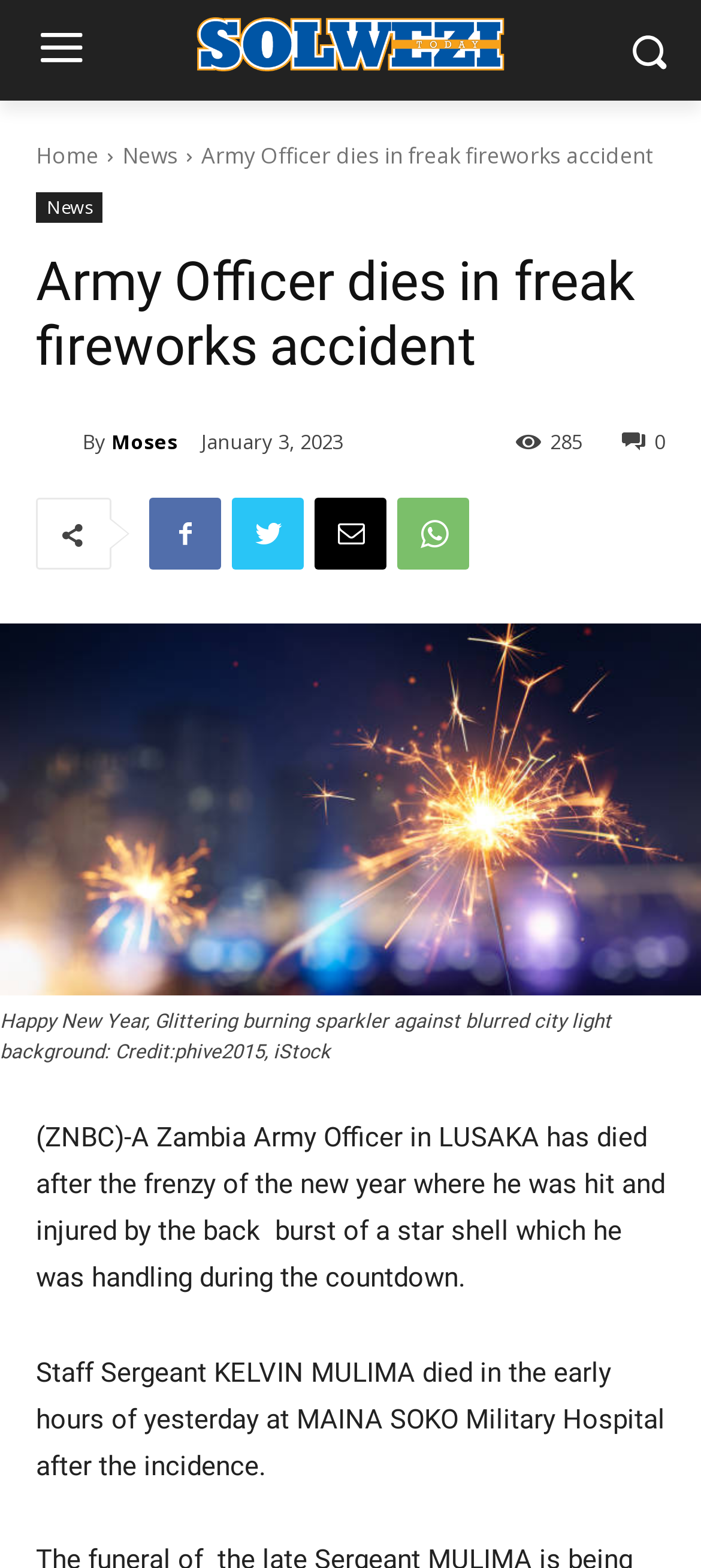Using a single word or phrase, answer the following question: 
What is the name of the author of the article?

Moses